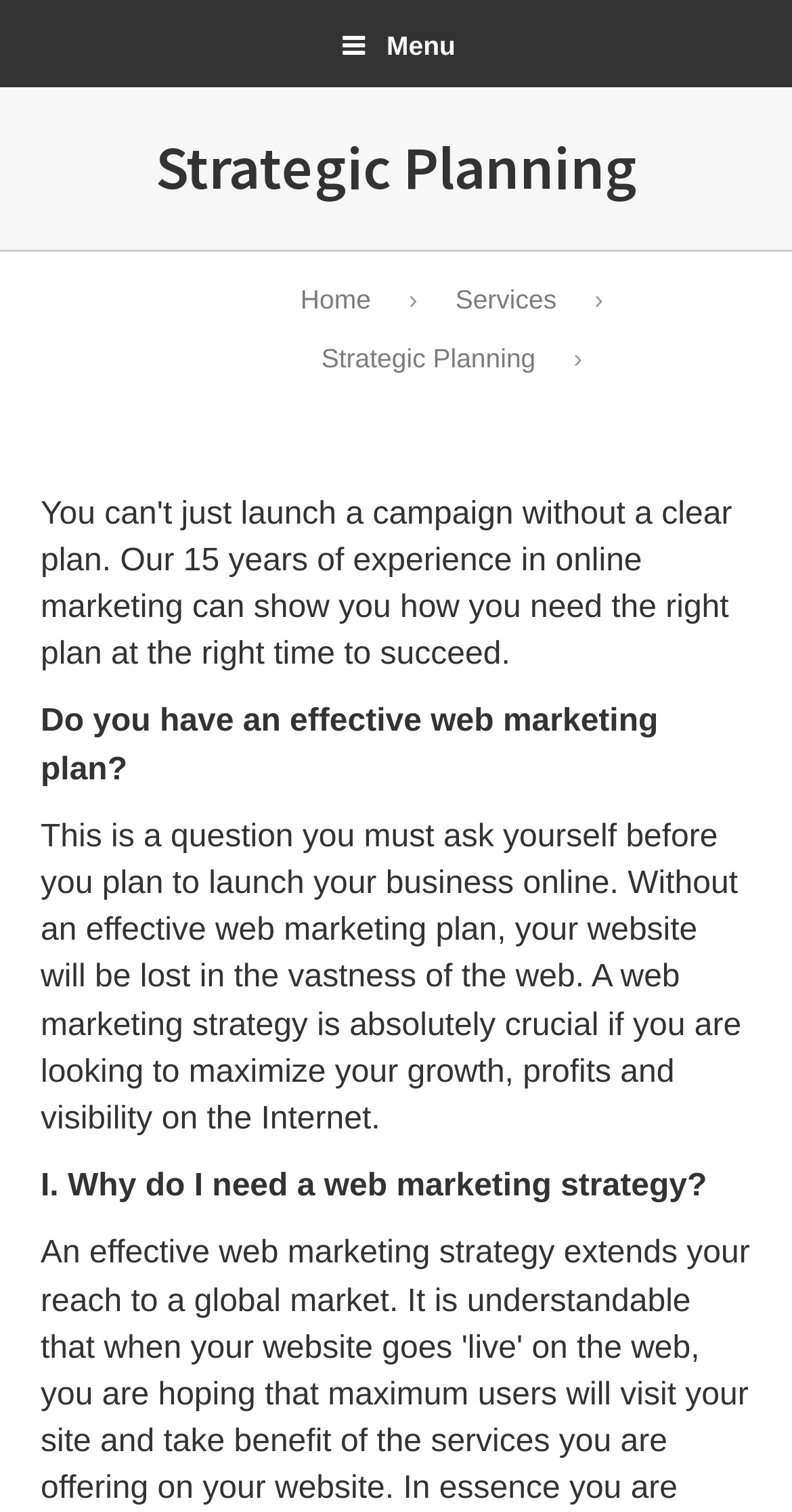How many links are present in the menu?
Refer to the screenshot and answer in one word or phrase.

3